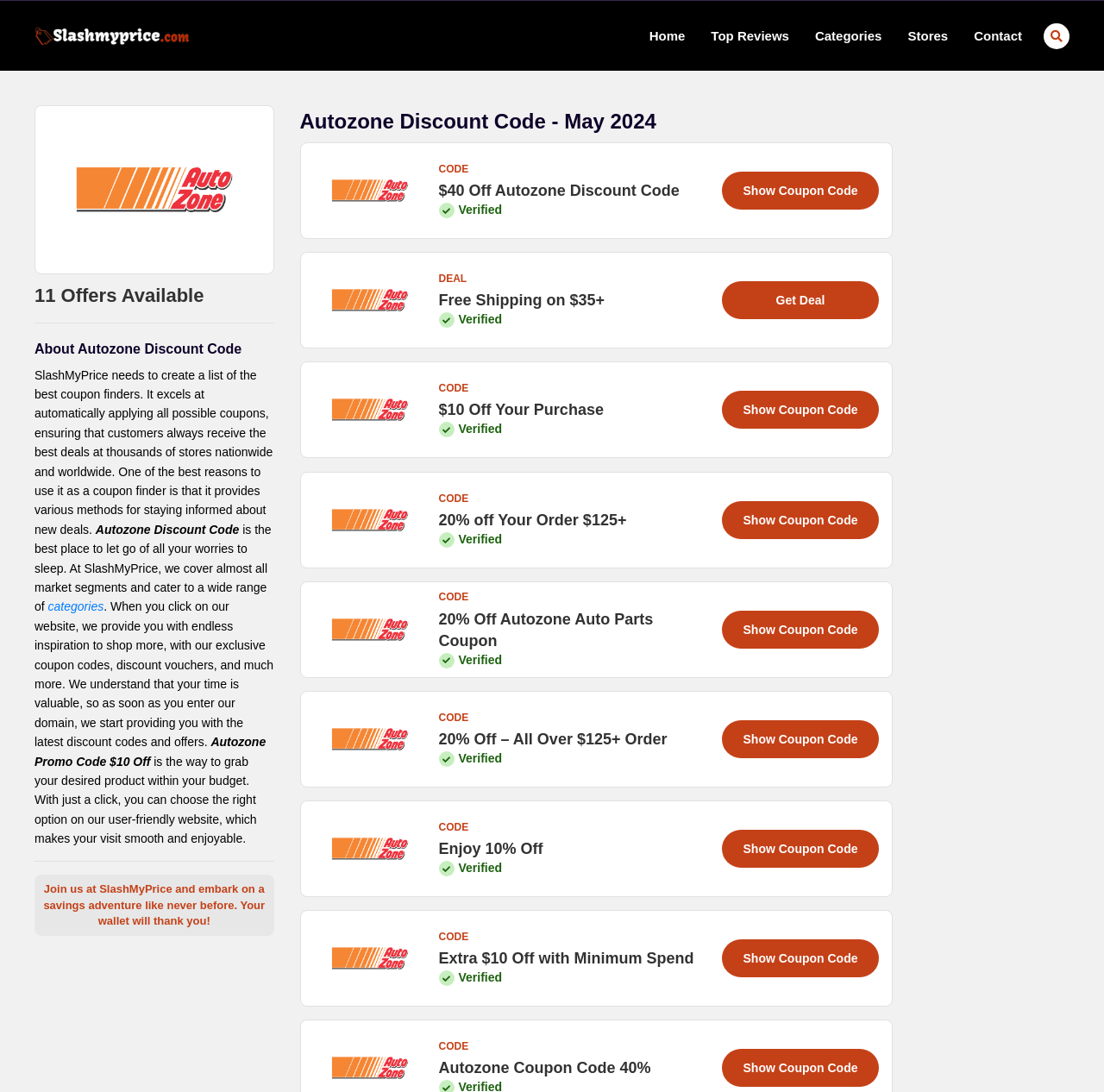Please locate the bounding box coordinates of the element that should be clicked to complete the given instruction: "Follow the 'Indigo Award' link".

None